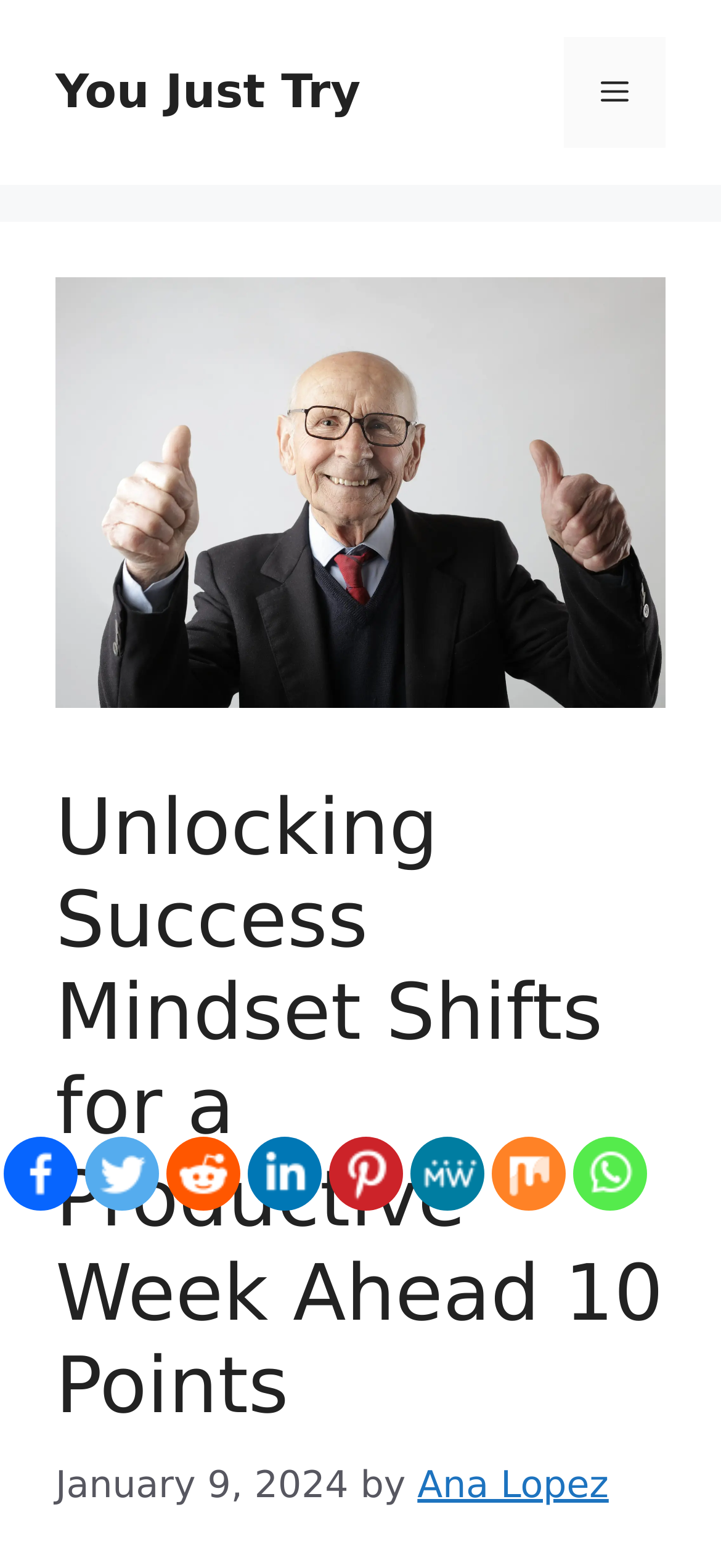What is the date of the article?
Please answer the question with a detailed and comprehensive explanation.

The date of the article can be found at the top of the webpage, below the main heading, in the format of 'Month Day, Year'. In this case, it is 'January 9, 2024'.